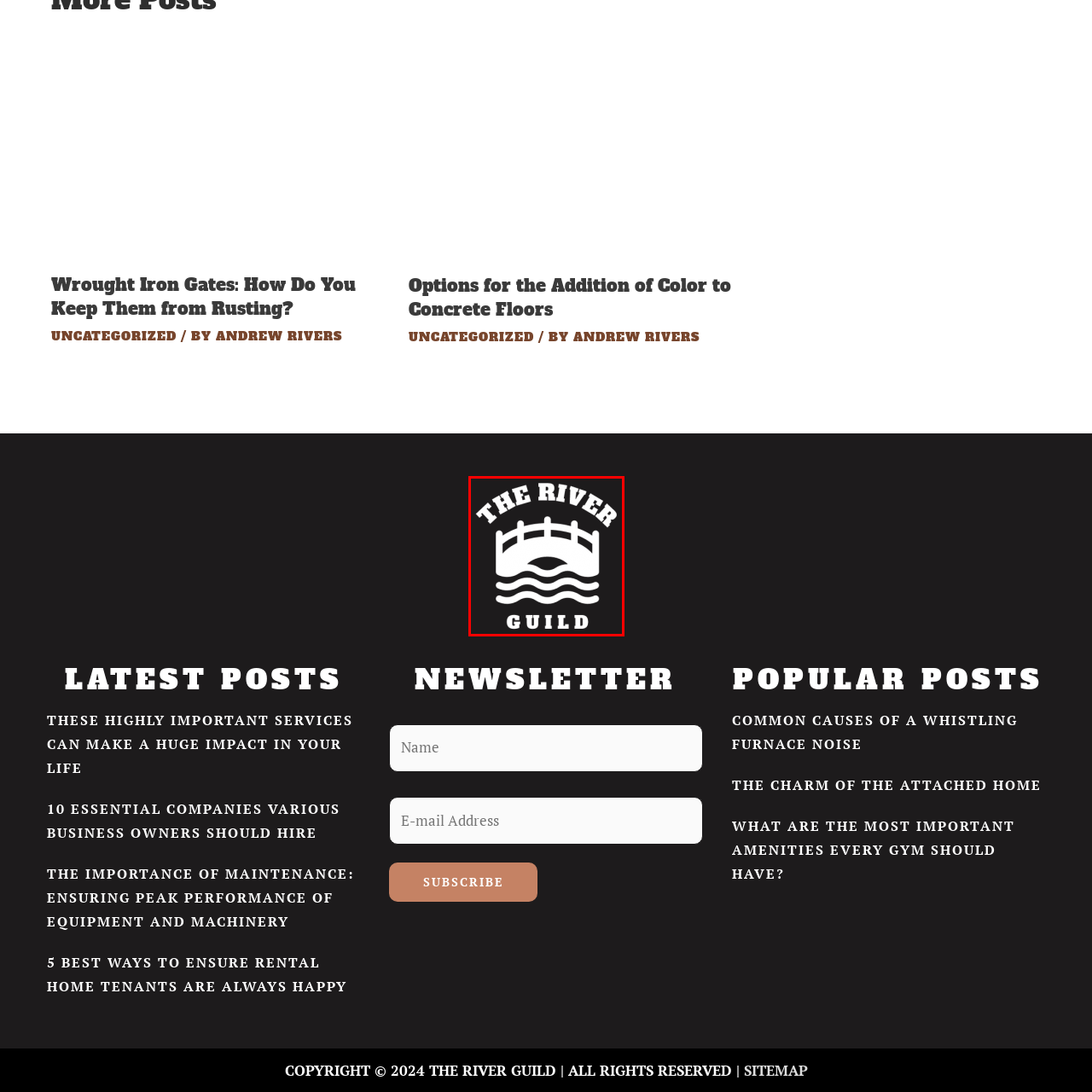Generate a meticulous caption for the image that is highlighted by the red boundary line.

The image features the logo of "The River Guild," prominently displayed with a simple yet elegant design. It showcases a stylized bridge arching over flowing waves, symbolizing a connection to nature and community. The bold, uppercase text "THE RIVER GUILD" frames the top and bottom of the logo, reflecting a sense of strength and unity. Set against a dark background, the contrast enhances the logo's visibility, making it a striking representation of the organization's identity. This logo serves as a visual anchor for the brand, likely associated with activities related to rivers, community involvement, or environmental stewardship.